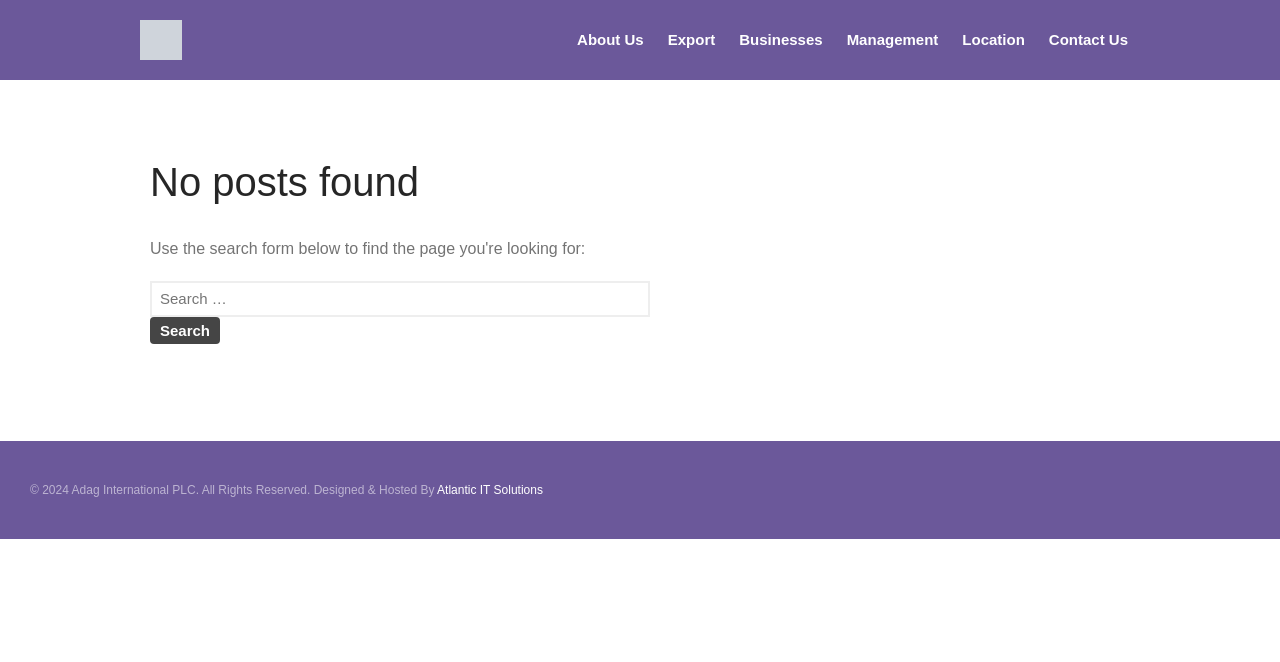Answer with a single word or phrase: 
What is the title of the recent posts section?

RECENT POSTS